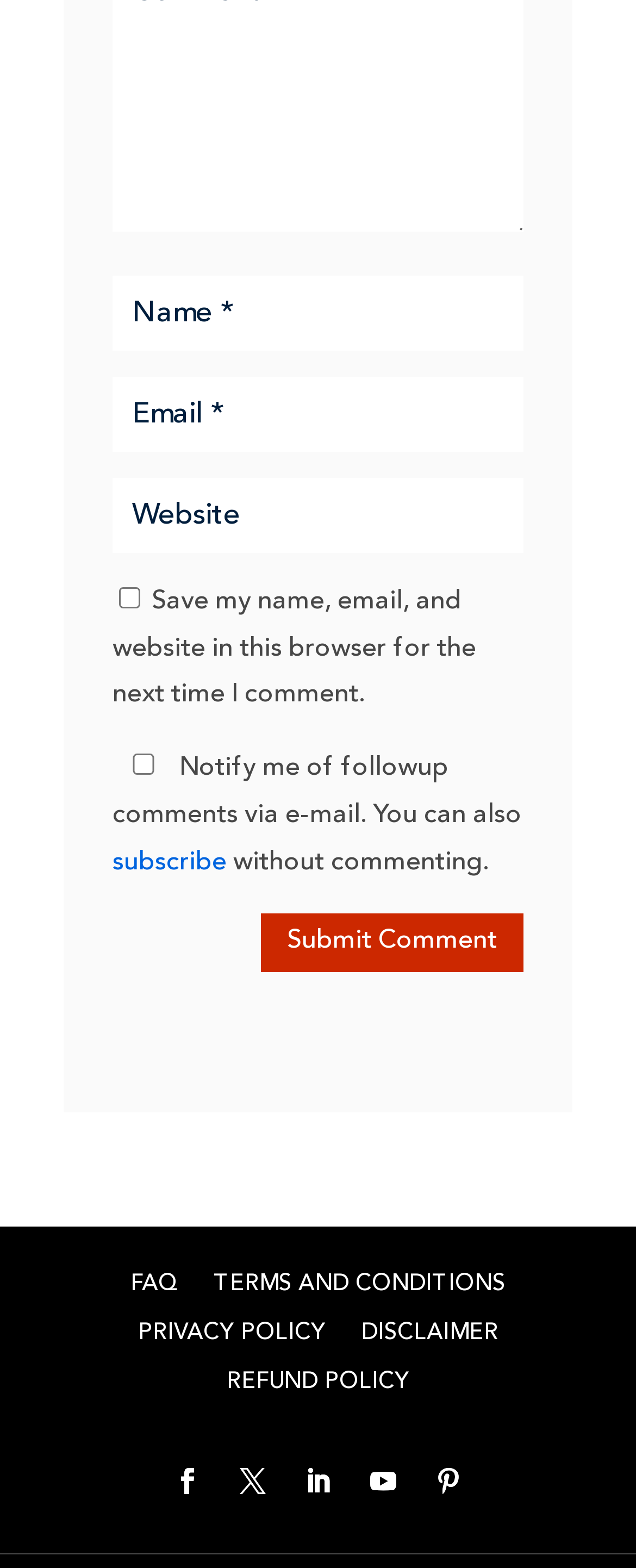Please indicate the bounding box coordinates for the clickable area to complete the following task: "Enter your name". The coordinates should be specified as four float numbers between 0 and 1, i.e., [left, top, right, bottom].

[0.177, 0.176, 0.823, 0.223]